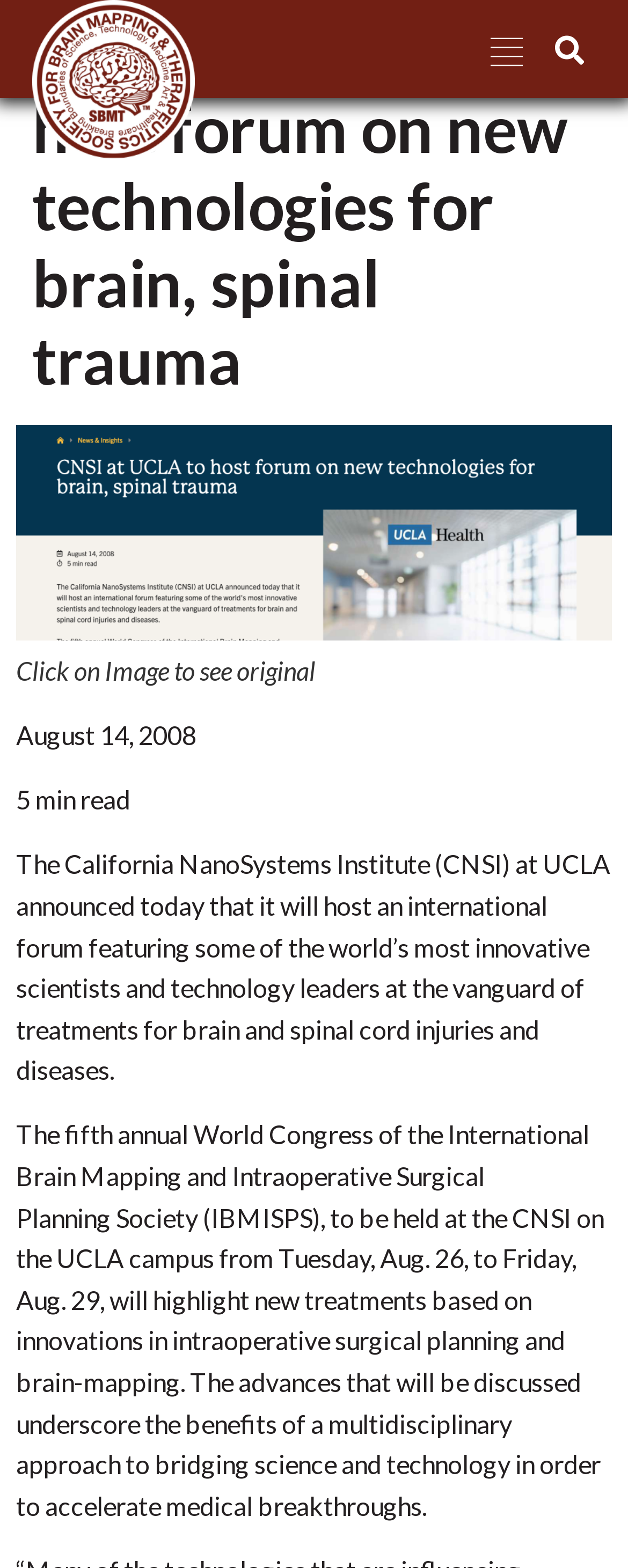Please give a succinct answer to the question in one word or phrase:
How long does it take to read the article?

5 min